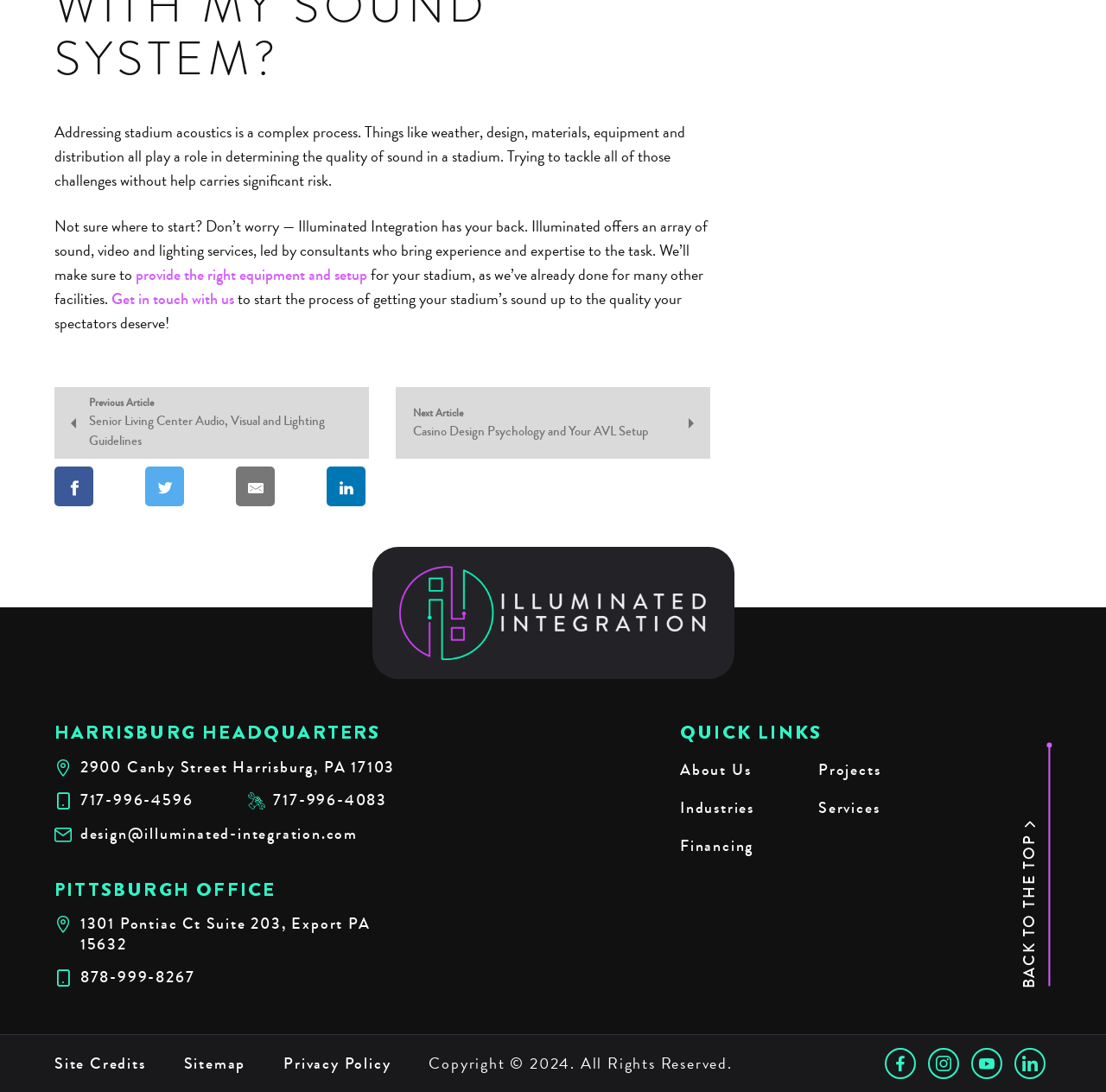Please locate the bounding box coordinates of the region I need to click to follow this instruction: "Get in touch with us".

[0.101, 0.264, 0.212, 0.284]